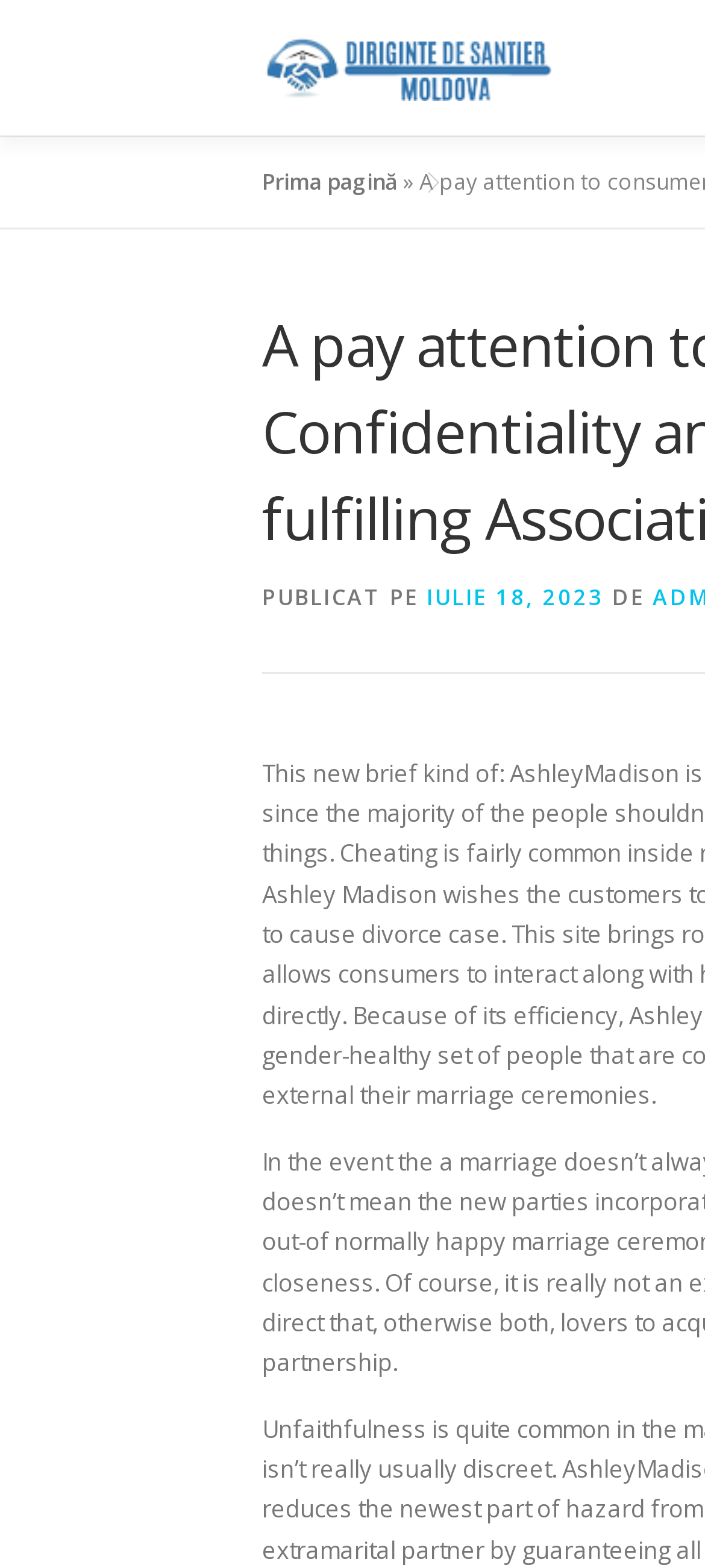How many main navigation links are there?
Give a one-word or short phrase answer based on the image.

3